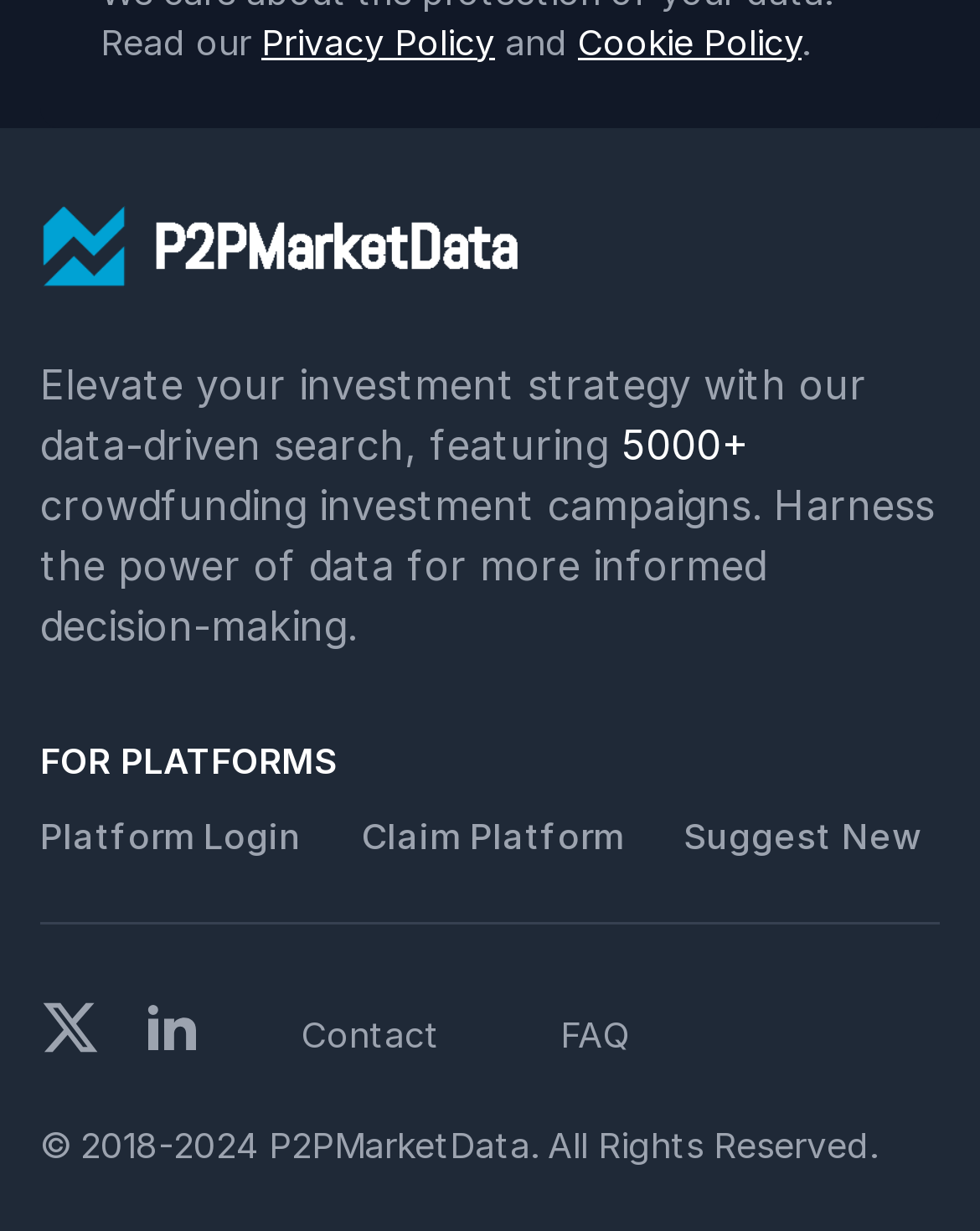Find the bounding box of the UI element described as follows: "Suggest New".

[0.697, 0.662, 0.941, 0.697]